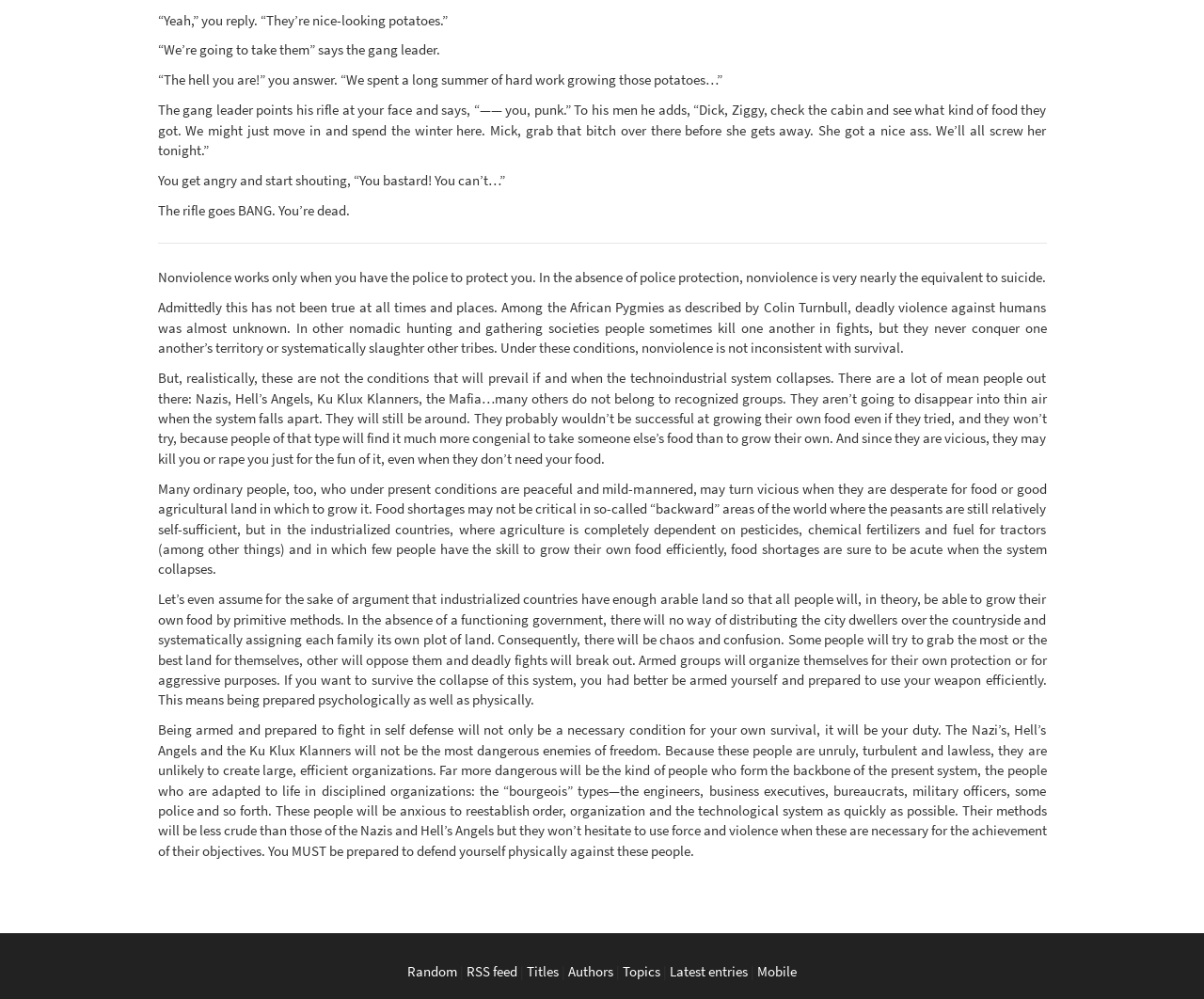Determine the bounding box coordinates for the UI element with the following description: "Titles". The coordinates should be four float numbers between 0 and 1, represented as [left, top, right, bottom].

[0.438, 0.963, 0.464, 0.981]